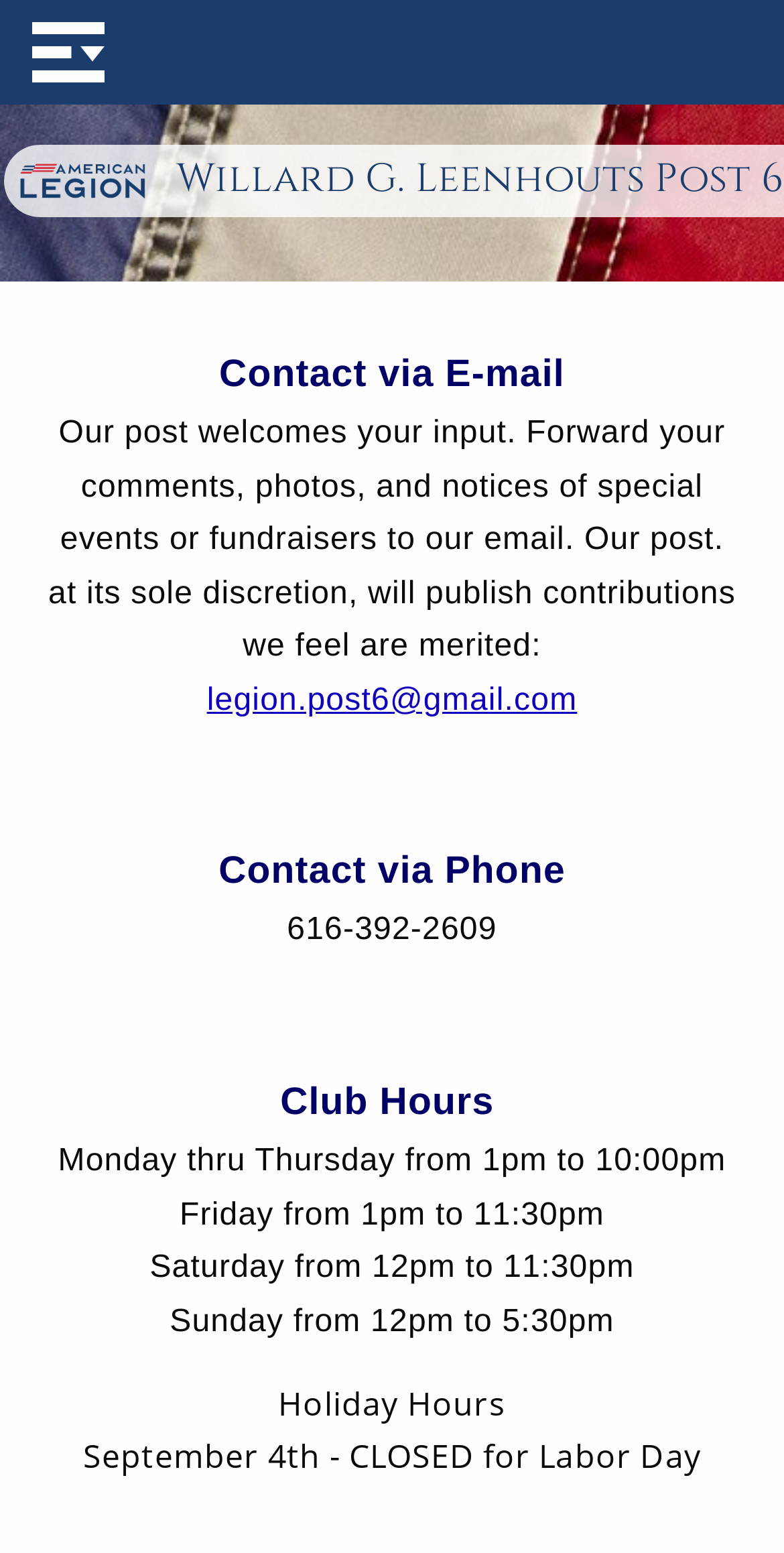Using the elements shown in the image, answer the question comprehensively: Is the post open on Labor Day?

I found the holiday hours by looking at the 'Holiday Hours' section of the webpage, where it says 'September 4th - CLOSED for Labor Day', indicating that the post is closed on Labor Day.